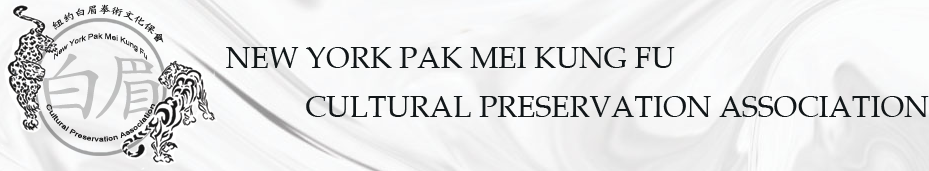Create an extensive and detailed description of the image.

The image presents the emblematic header for the "New York Pak Mei Kung Fu Cultural Preservation Association." It features an elegant blend of traditional and modern elements, showcasing the association’s dedication to preserving the classical form of Pak Mei Kung Fu. The header prominently displays the association's name in striking black typography against a soft, flowing white backdrop, complemented by intricate design motifs that suggest cultural depth and heritage. This visual representation underscores the association's mission to perpetuate and promote the rich lineage of Pak Mei Kung Fu within contemporary society, embodying both respect for tradition and a commitment to future generations.